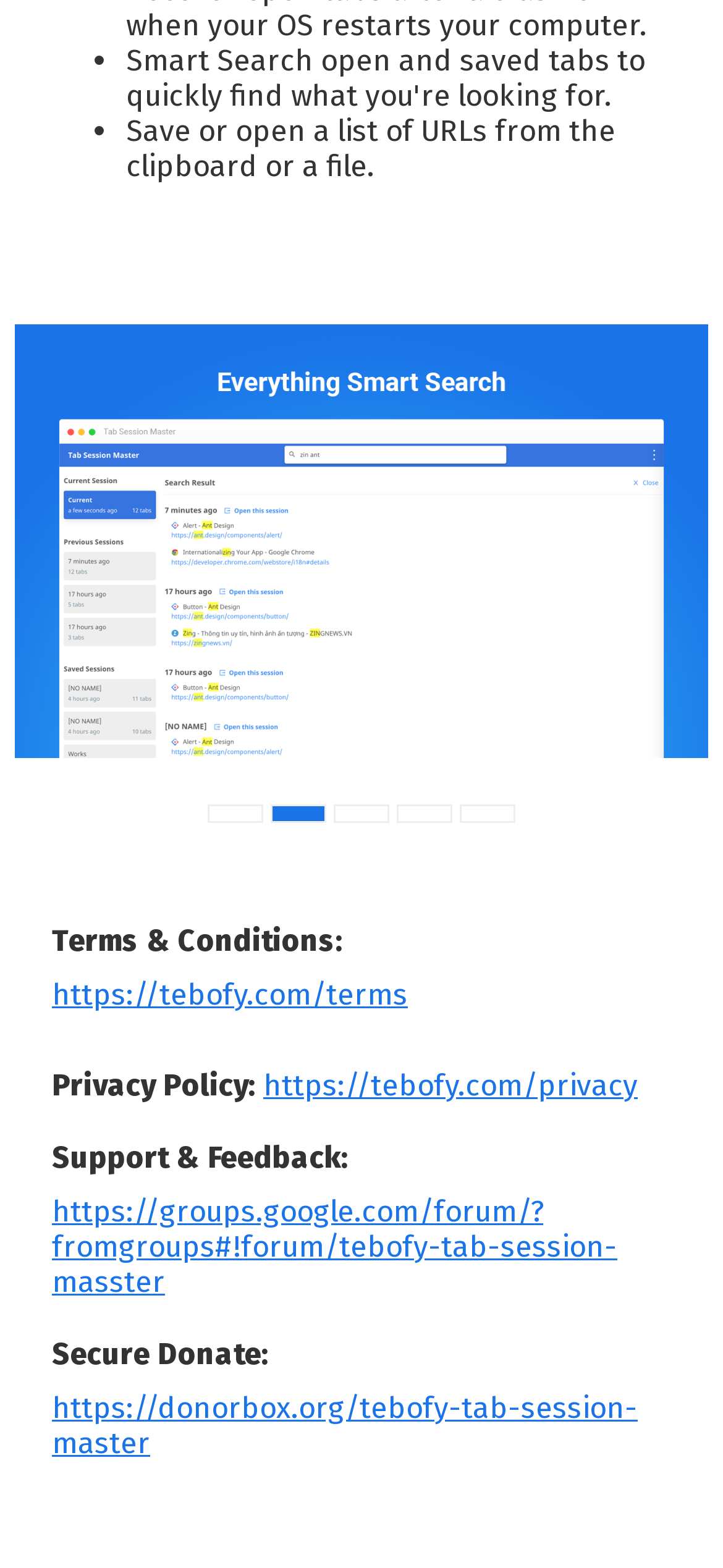What is the topic of the forum link?
Using the information from the image, answer the question thoroughly.

The link 'https://groups.google.com/forum/?fromgroups#!forum/tebofy-tab-session-masster' is related to the topic 'Tebofy Tab Session Master', which is likely a support or feedback forum for the webpage.